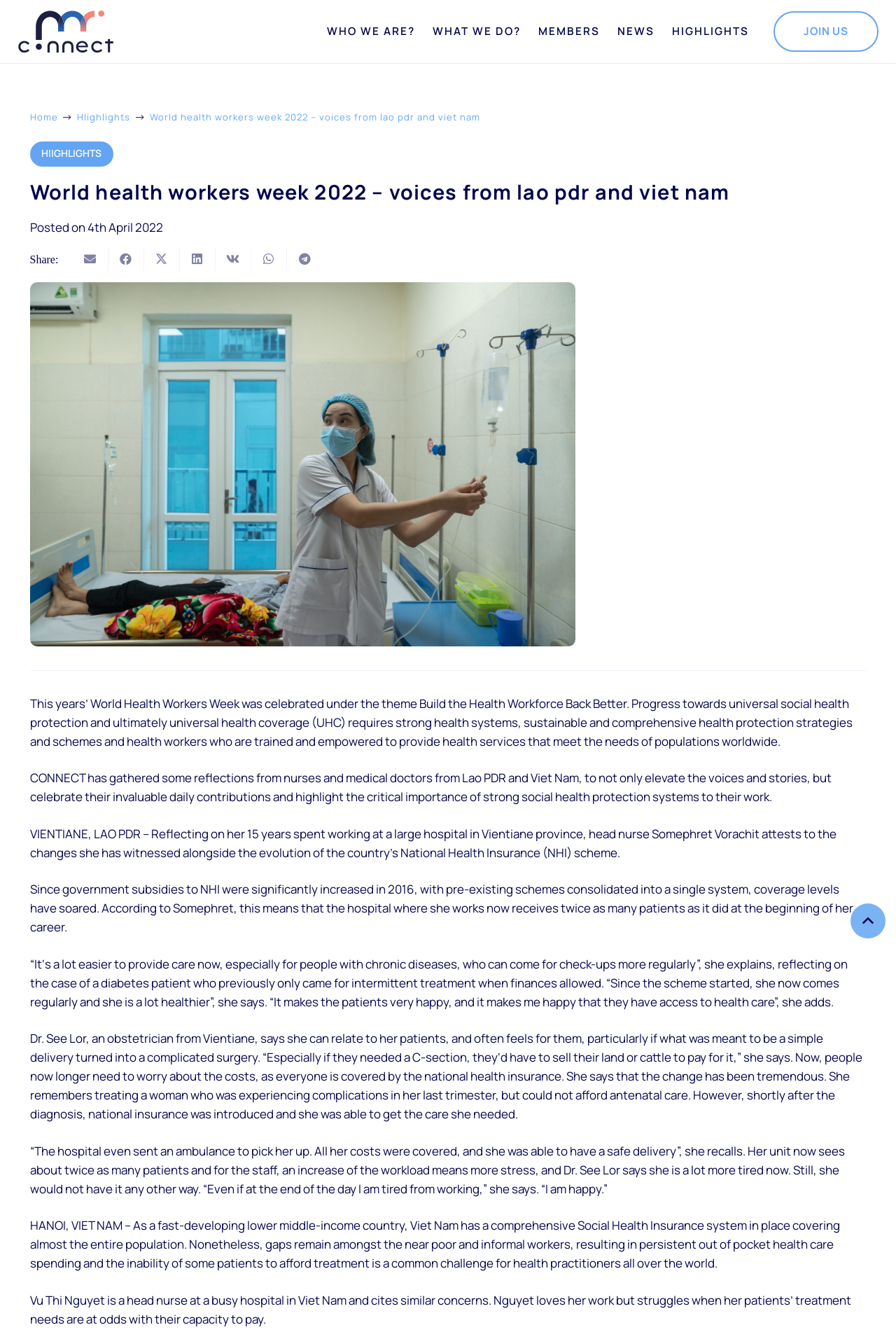Please indicate the bounding box coordinates for the clickable area to complete the following task: "Click the 'JOIN US' link". The coordinates should be specified as four float numbers between 0 and 1, i.e., [left, top, right, bottom].

[0.864, 0.008, 0.98, 0.039]